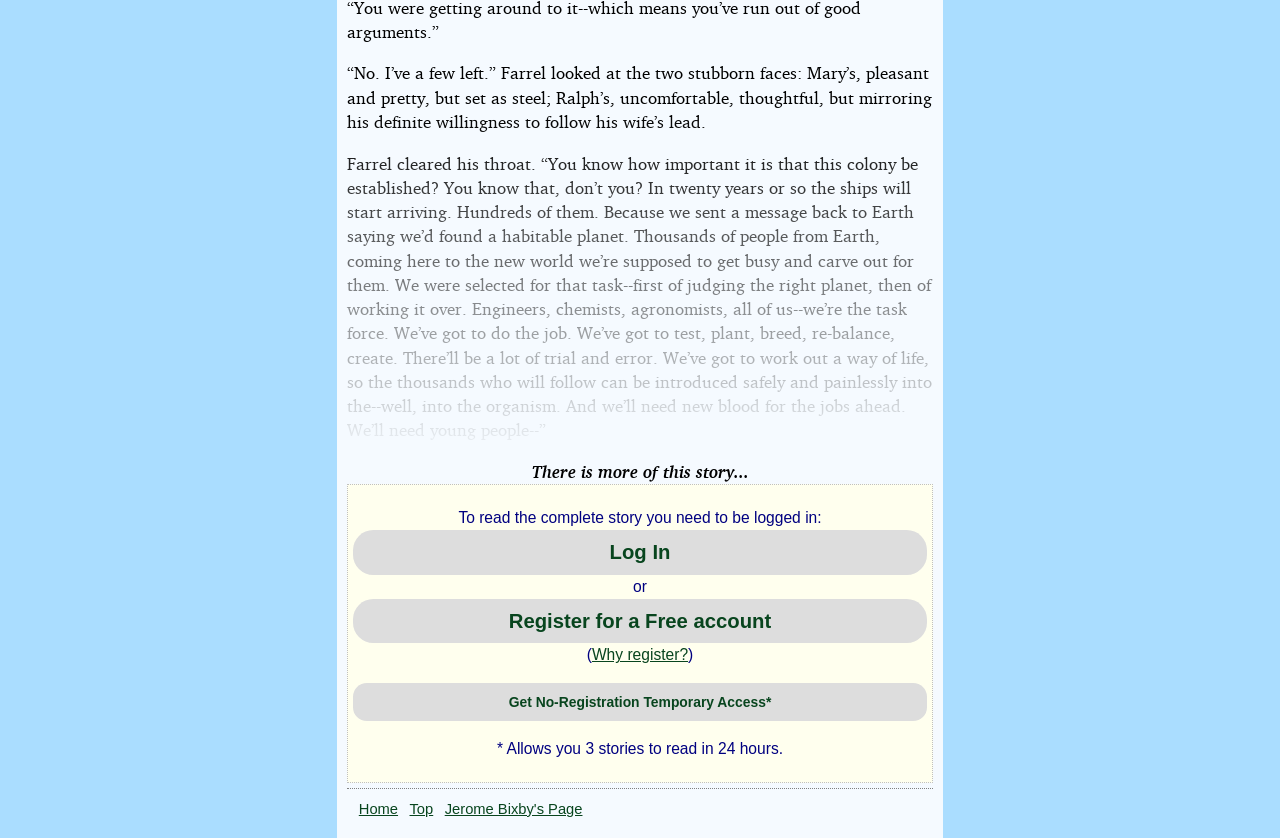Observe the image and answer the following question in detail: What is the purpose of the task force?

According to Farrel's speech, the task force, which includes engineers, chemists, agronomists, and others, is responsible for preparing the planet for the thousands of people who will arrive in the future. They need to test, plant, breed, re-balance, and create a way of life so that the new arrivals can be introduced safely and painlessly.